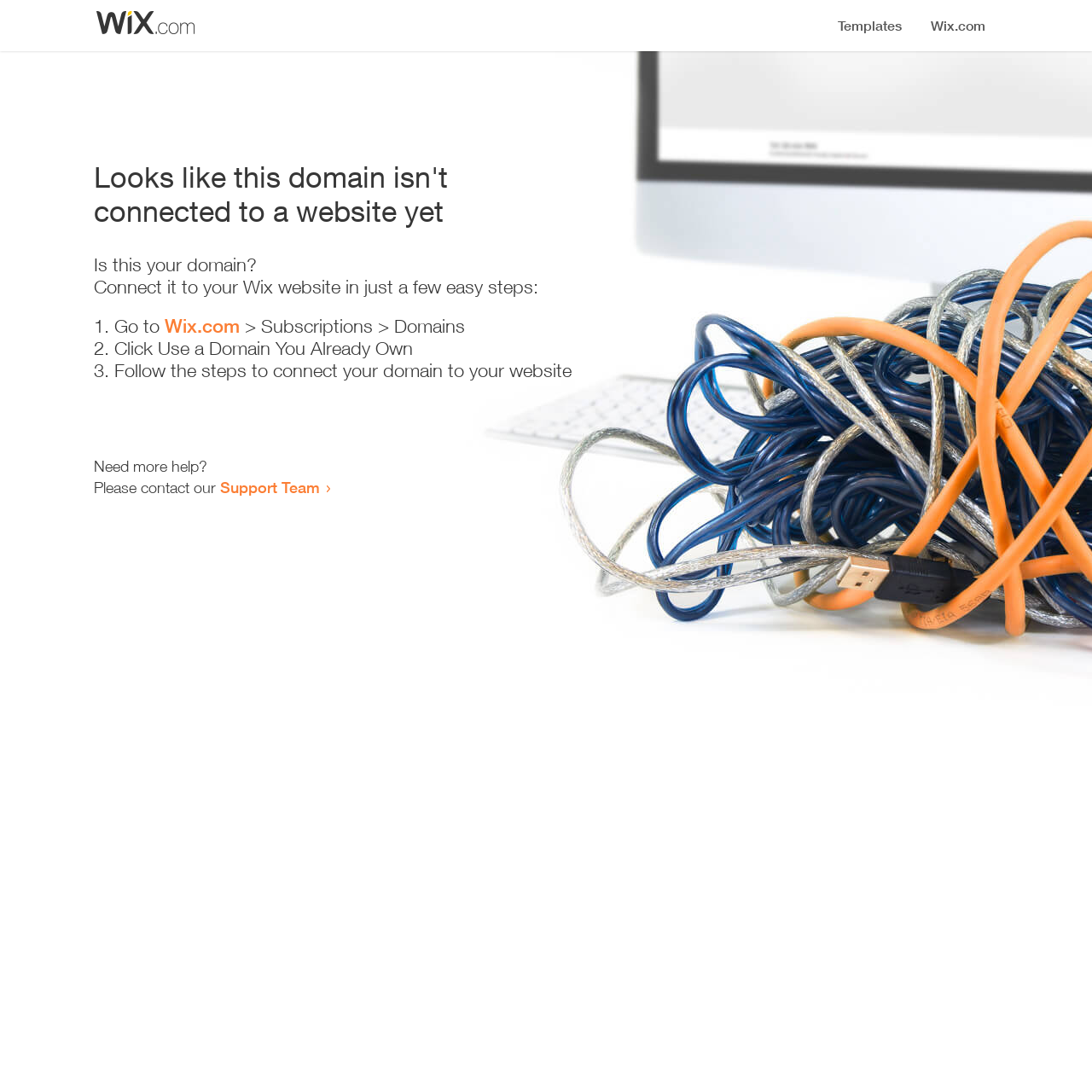How many steps are required to connect the domain?
Respond to the question with a single word or phrase according to the image.

3